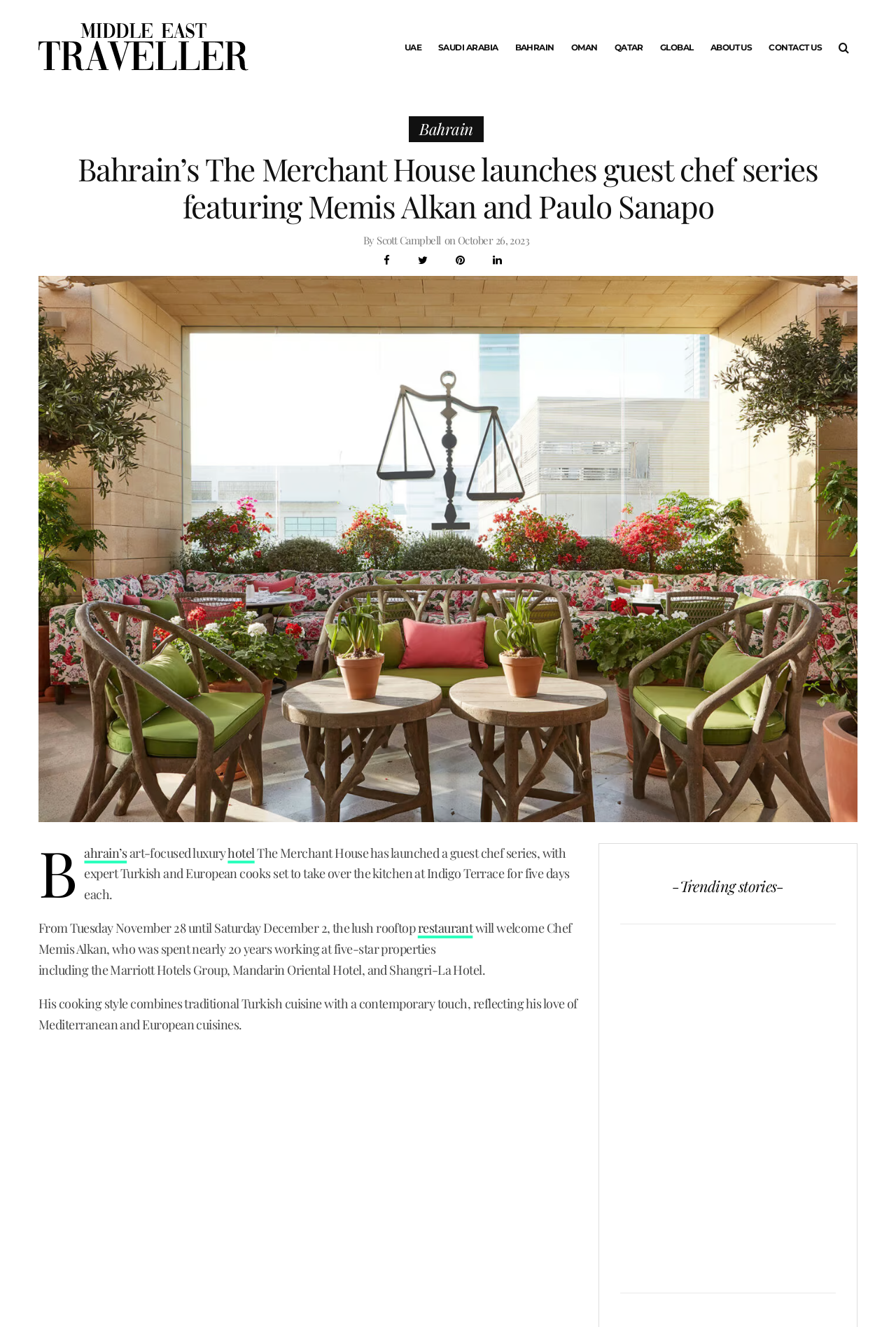Extract the primary heading text from the webpage.

Bahrain’s The Merchant House launches guest chef series featuring Memis Alkan and Paulo Sanapo